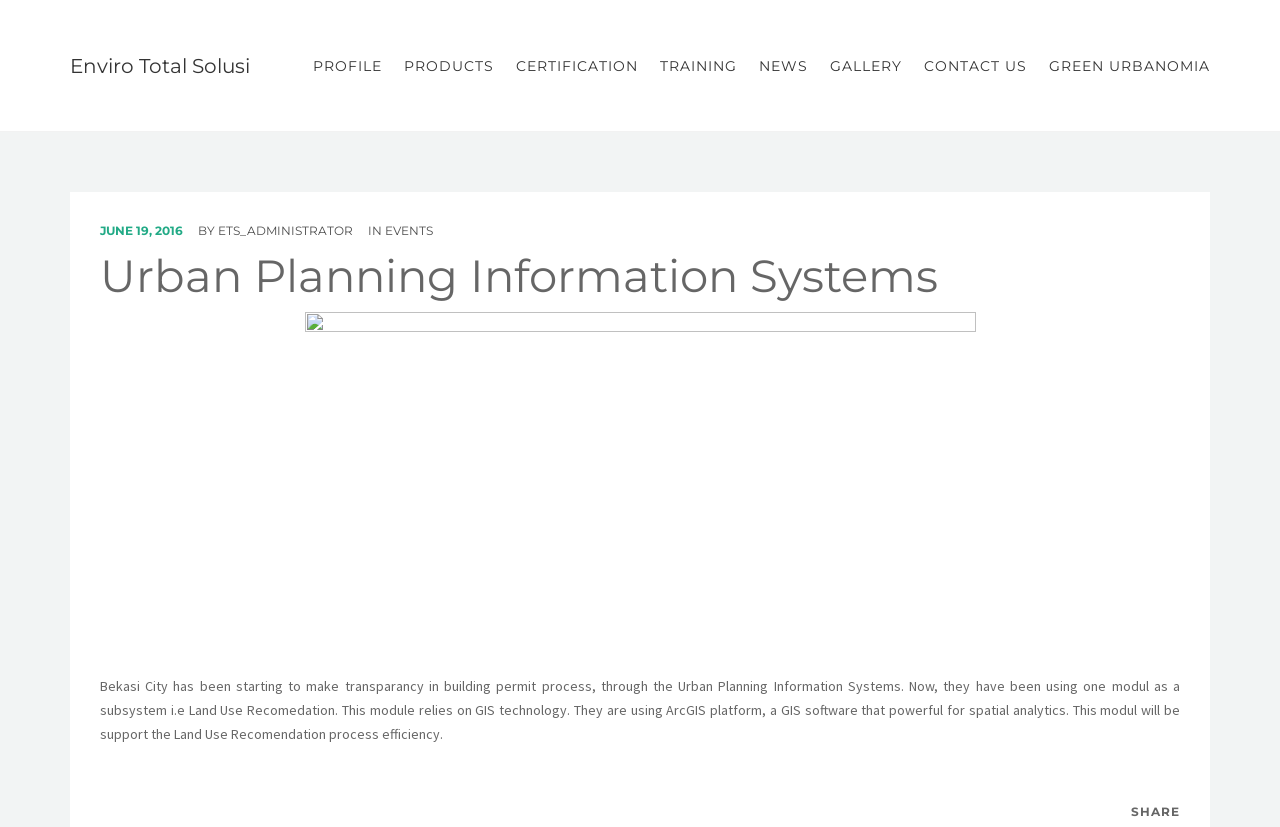Indicate the bounding box coordinates of the clickable region to achieve the following instruction: "click on PRODUCTS."

[0.307, 0.0, 0.395, 0.16]